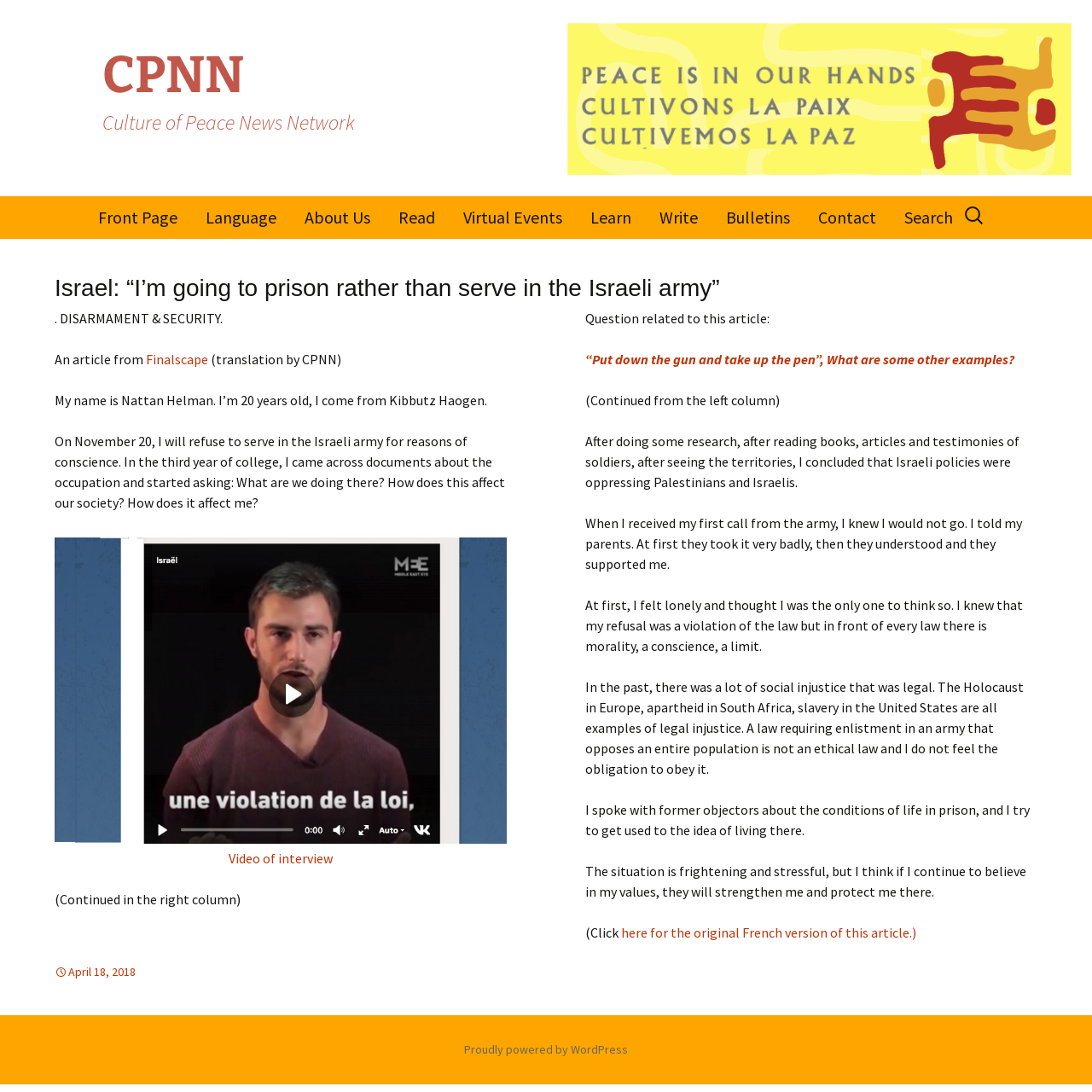What is the name of the network that translated the article?
Based on the visual, give a brief answer using one word or a short phrase.

CPNN